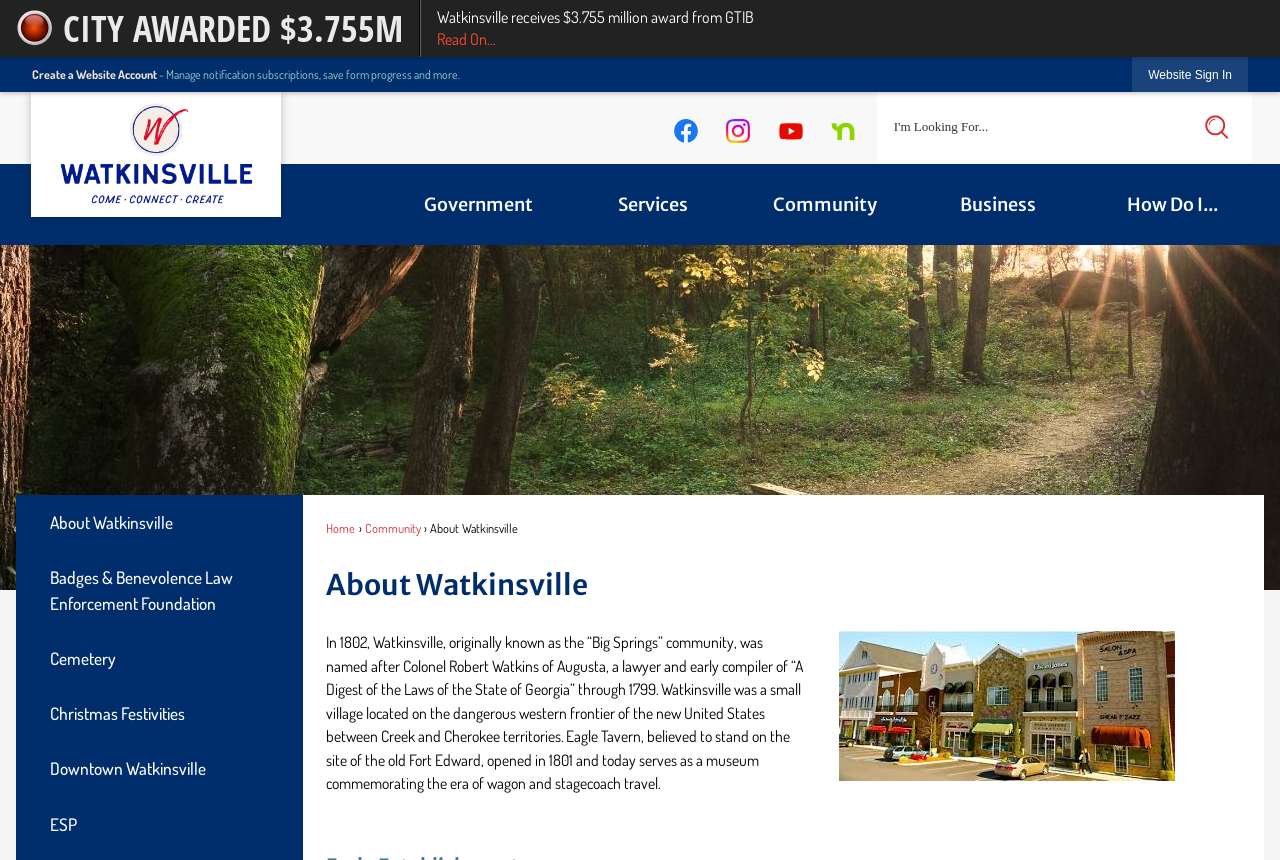Locate the bounding box coordinates of the element that should be clicked to execute the following instruction: "Search for something".

[0.685, 0.107, 0.978, 0.188]